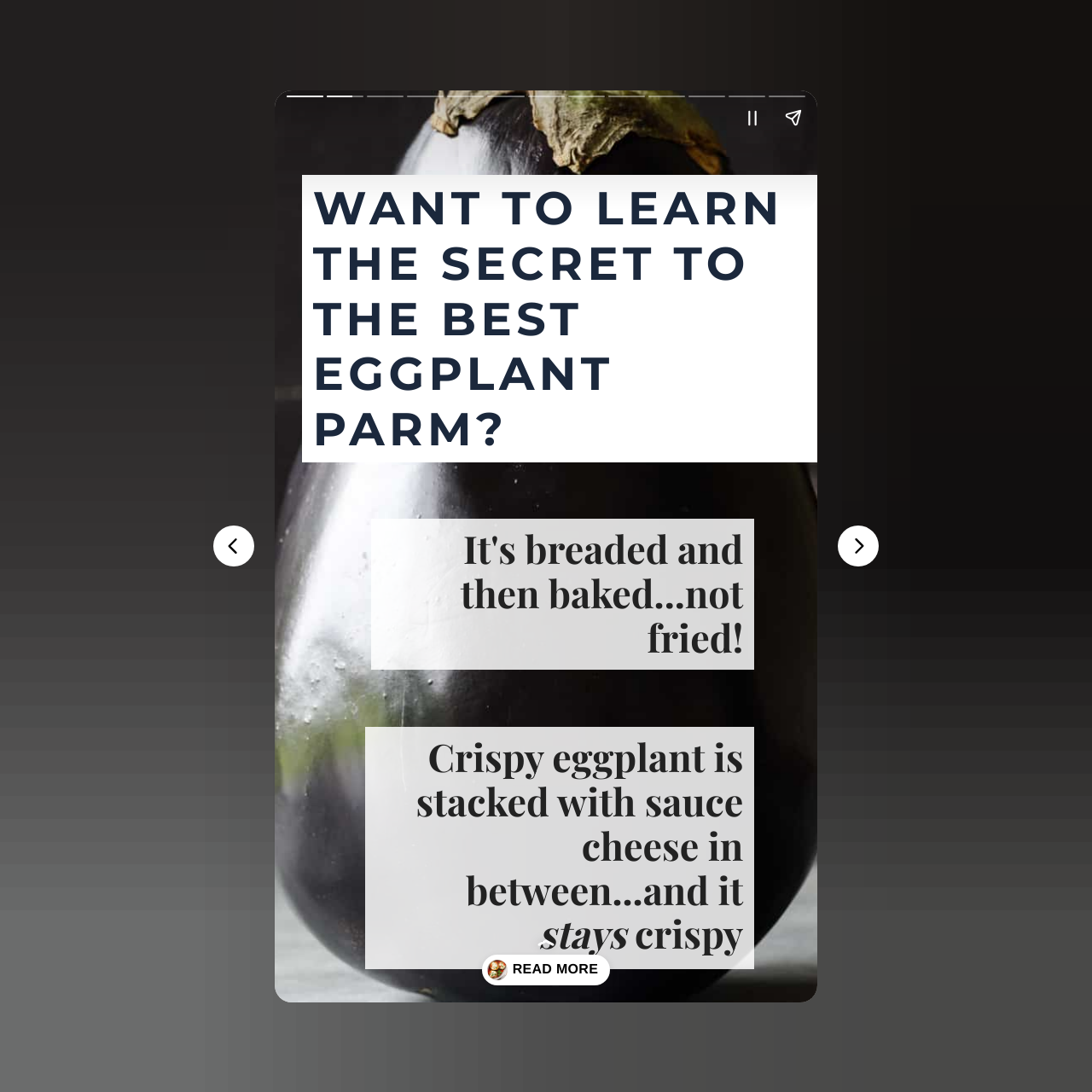By analyzing the image, answer the following question with a detailed response: Is the 'READ MORE' button above or below the 'WANT TO LEARN THE SECRET...' heading?

By comparing the y1 and y2 coordinates of the 'READ MORE' button and the 'WANT TO LEARN THE SECRET...' heading, I determine that the button is below the heading.